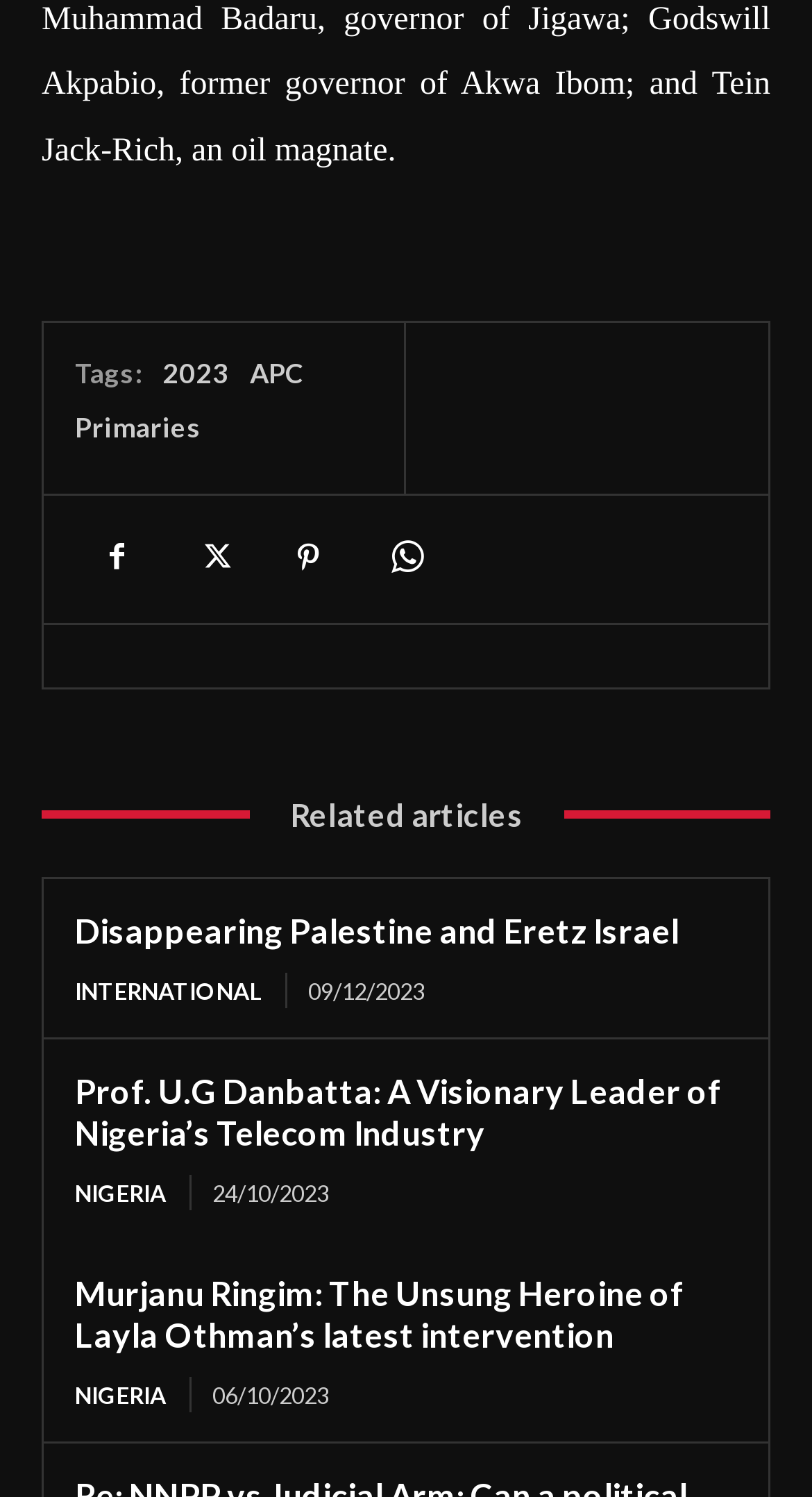Determine the bounding box coordinates of the element that should be clicked to execute the following command: "Click on the INTERNATIONAL link".

[0.092, 0.65, 0.354, 0.674]